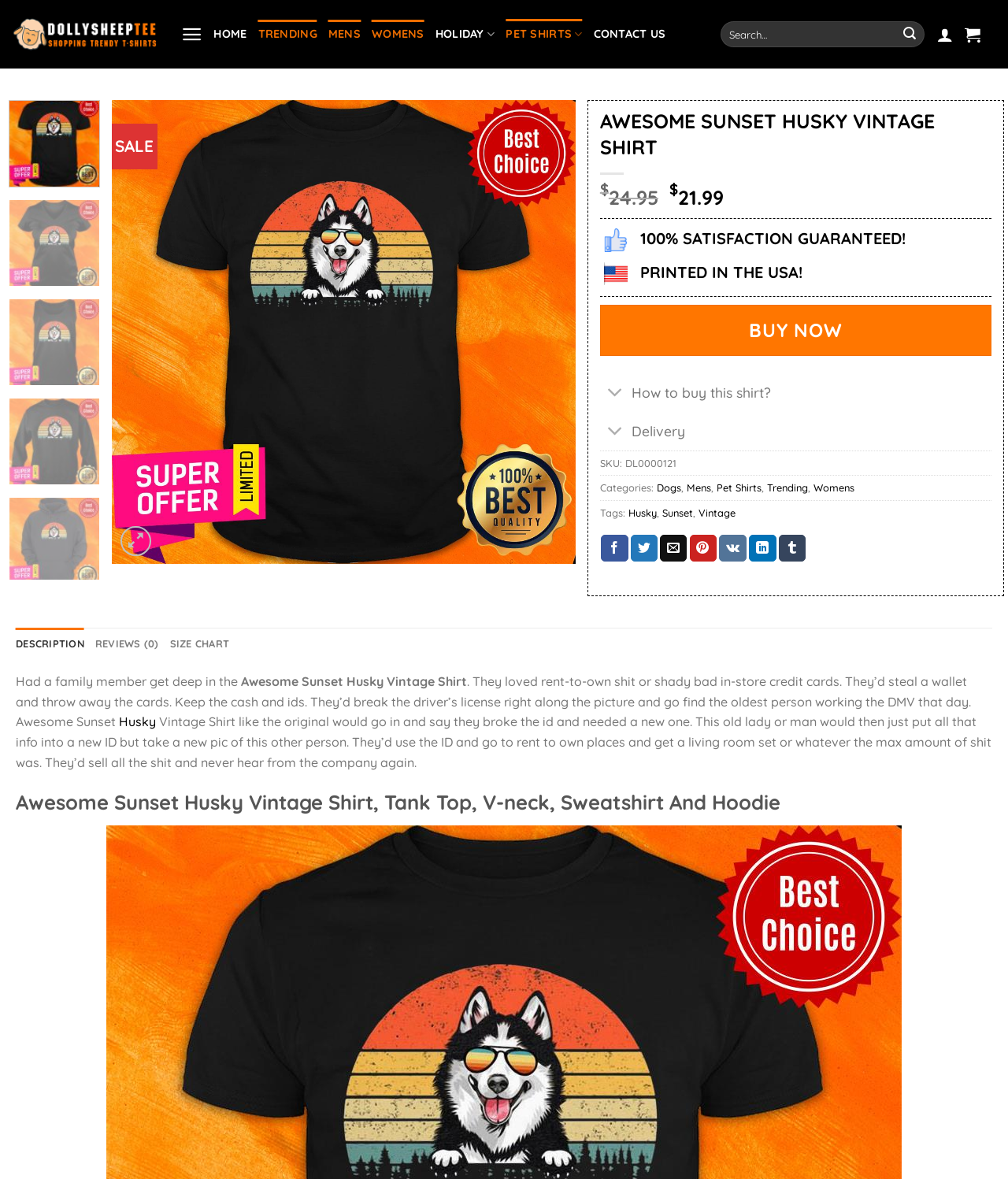What is the price of the shirt?
Refer to the screenshot and answer in one word or phrase.

$21.99